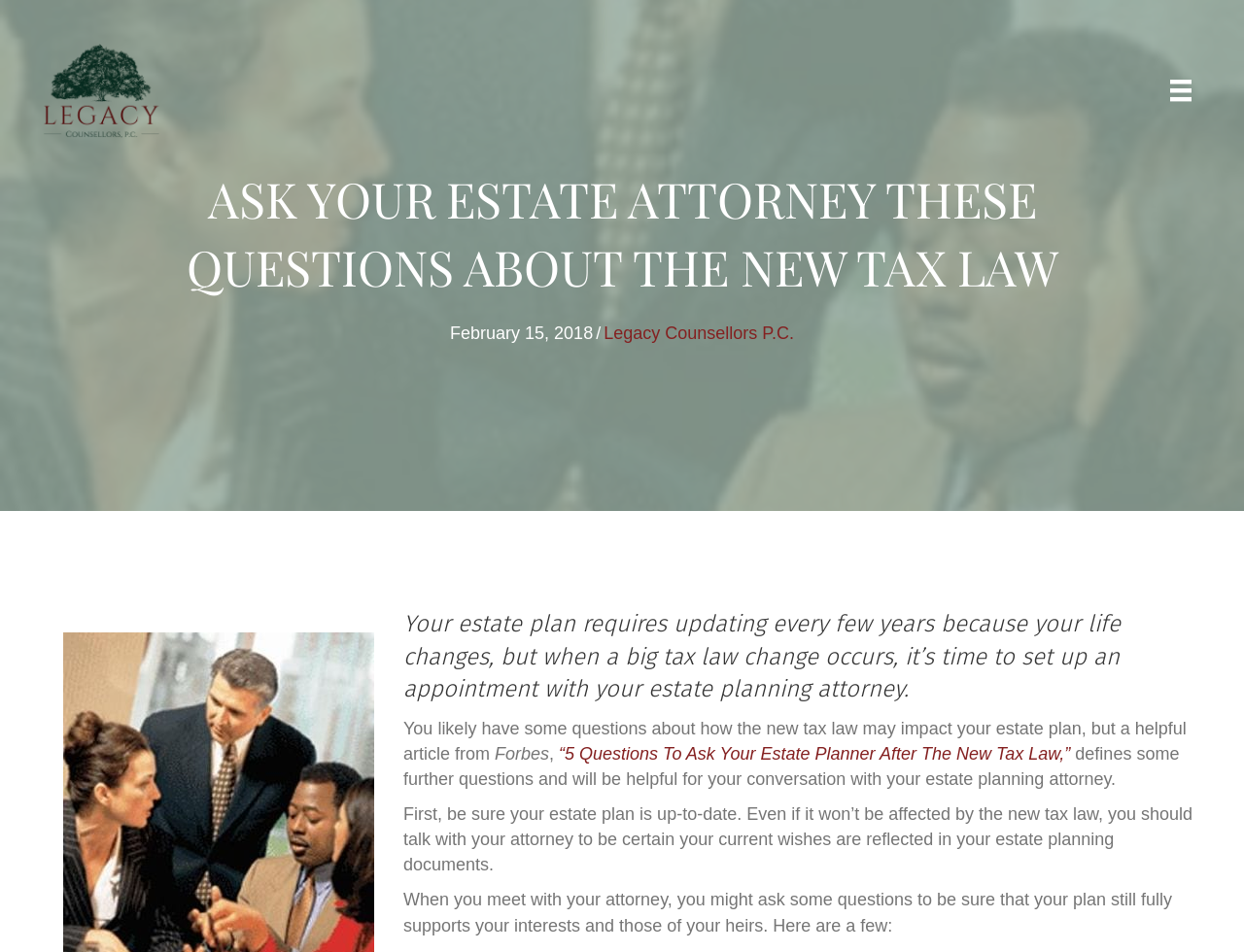What is the date of the article?
Using the screenshot, give a one-word or short phrase answer.

February 15, 2018